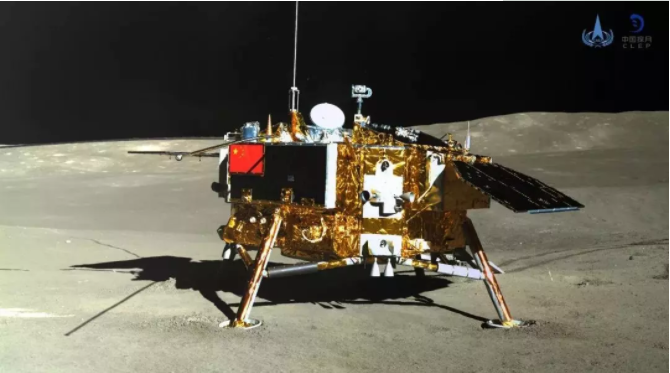Provide a thorough description of the contents of the image.

The image depicts the Chang'e 4 lunar lander, a significant achievement in space exploration, showcasing its sturdy structure and advanced technology. It is equipped with solar panels and scientific instruments, gleaming against the stark lunar surface. Notably, the lander features a Chinese flag, symbolizing national pride and technological prowess. Behind it, the dramatic contrast of the lunar landscape highlights the starkness of the environment, while distant highland shadows create a sense of depth. This visual encapsulates the landmark moment of Chang'e 4's successful mission, representing humanity's ongoing exploration and study of the moon's far side. The mission aims to conduct scientific research, including topographic imaging and geological analysis, reinforcing China's role in the global space community.